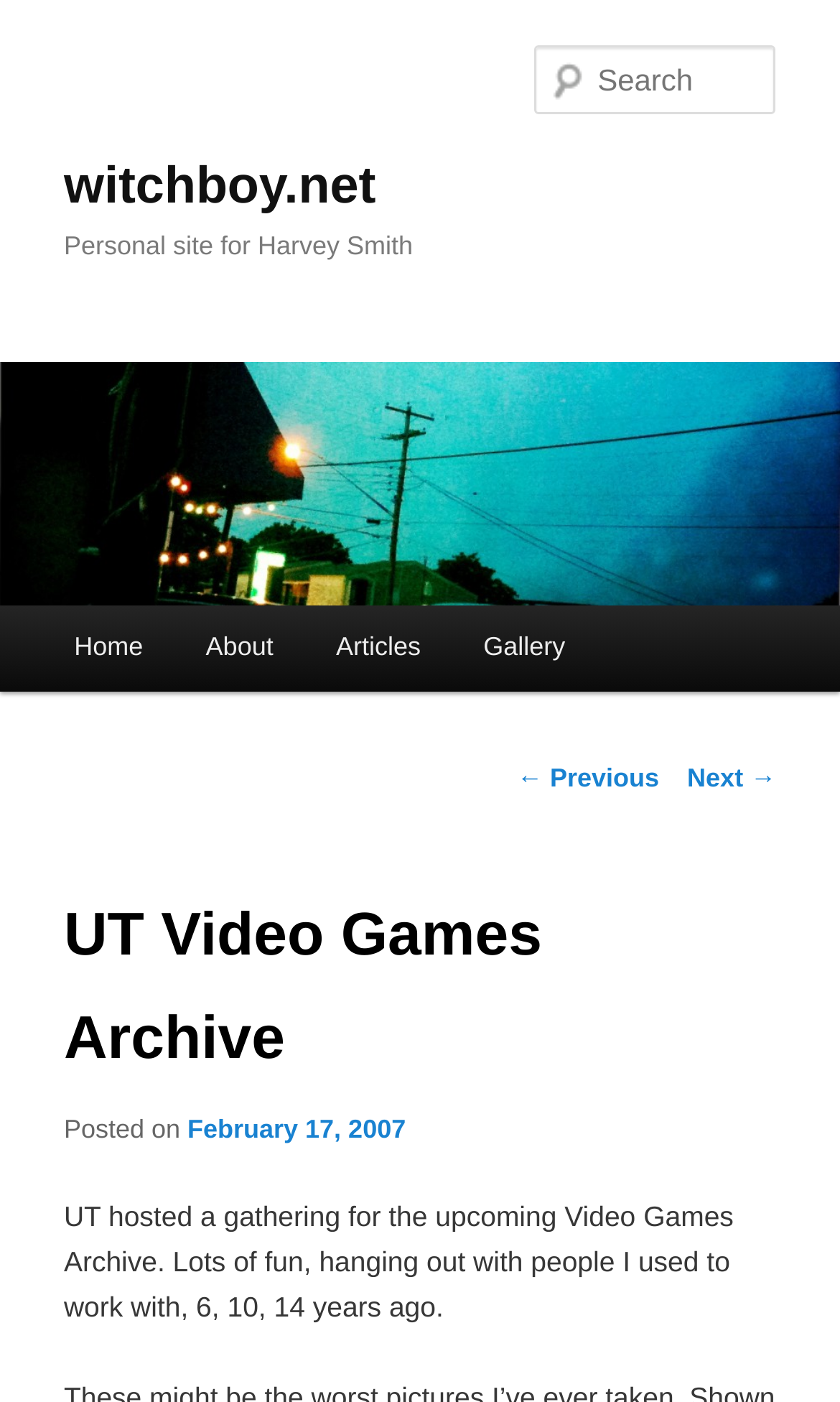Answer the following inquiry with a single word or phrase:
What is the function of the textbox?

Search